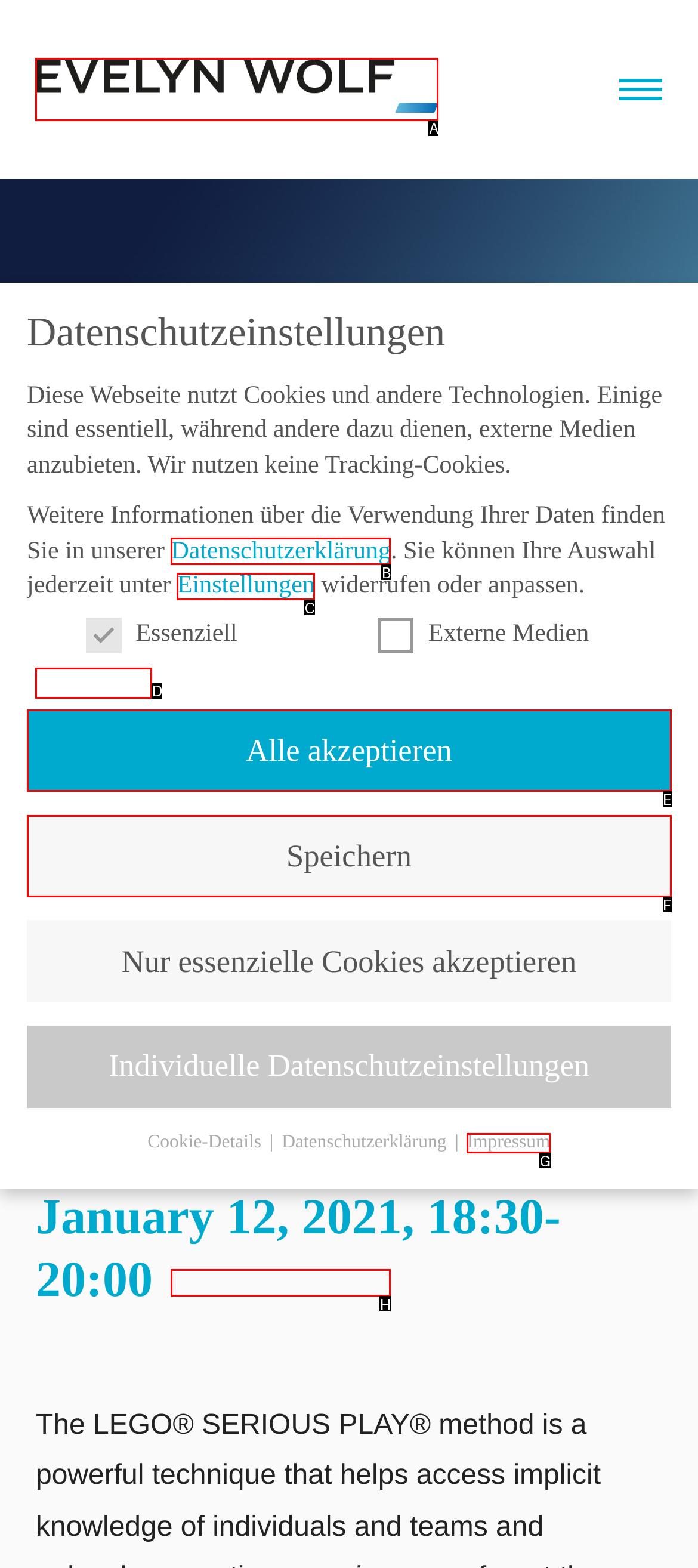Tell me which element should be clicked to achieve the following objective: Click the logo
Reply with the letter of the correct option from the displayed choices.

A